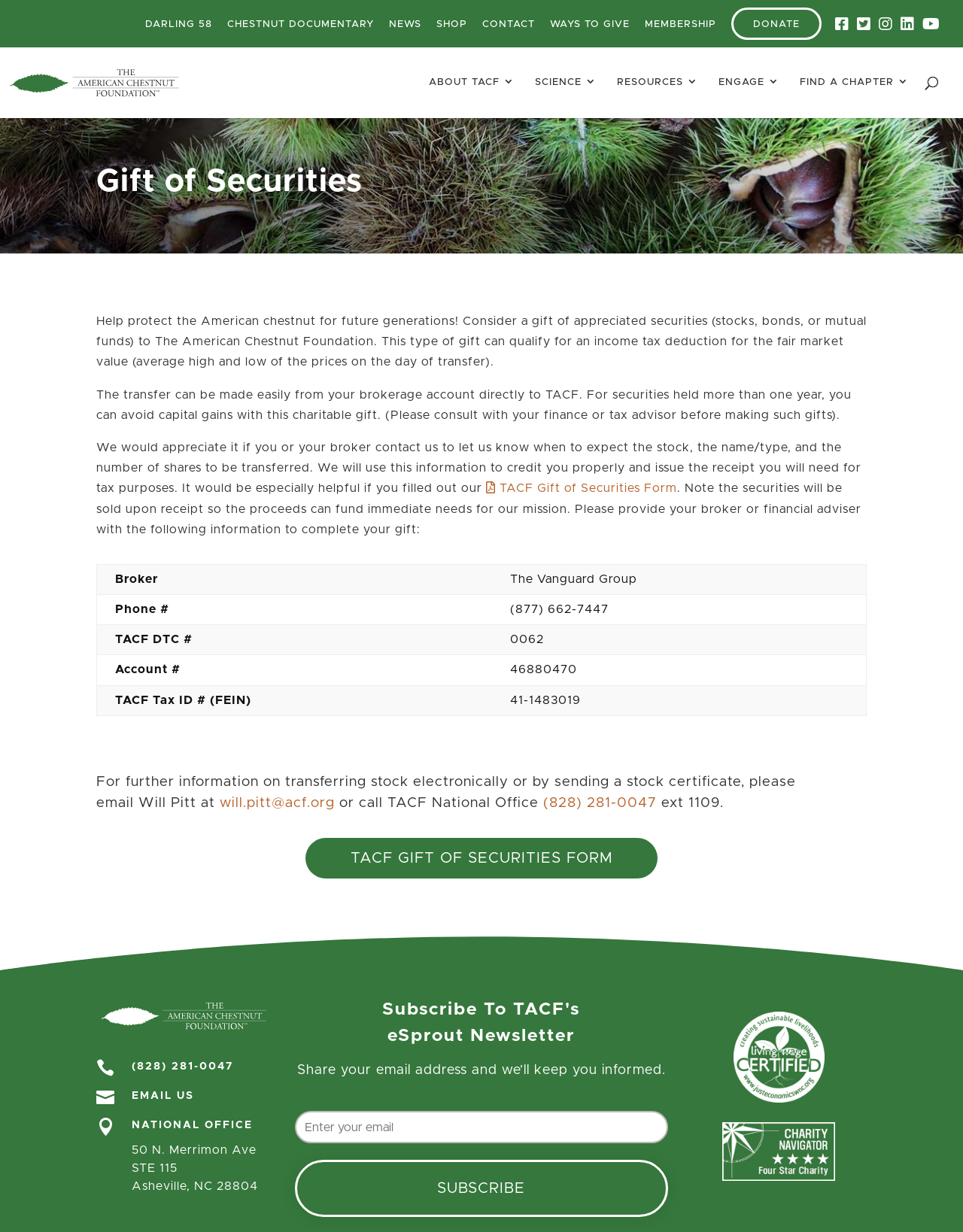Can you find and generate the webpage's heading?

Gift of Securities